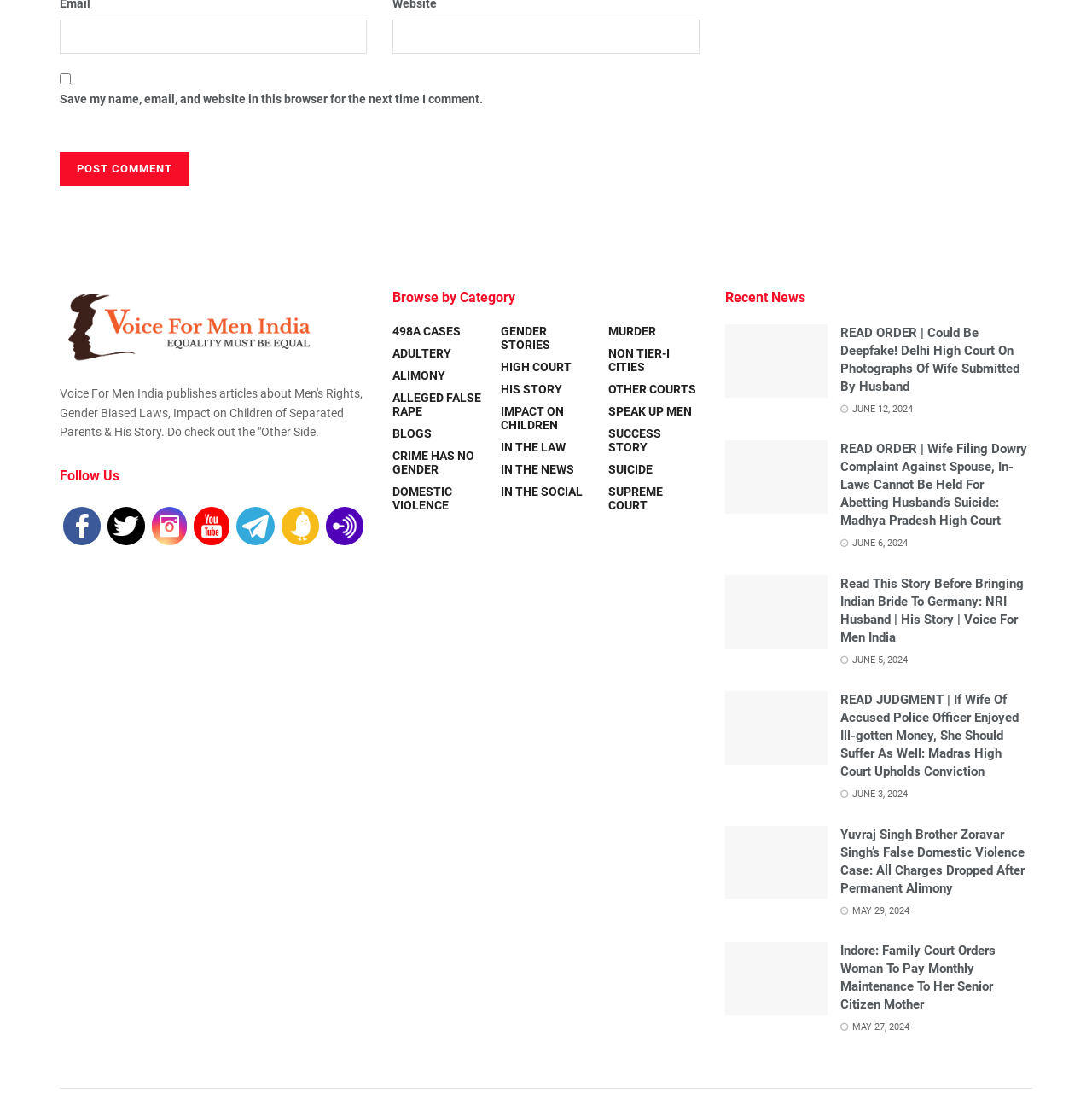What is the name of the website?
Based on the image, give a concise answer in the form of a single word or short phrase.

Voice For Men